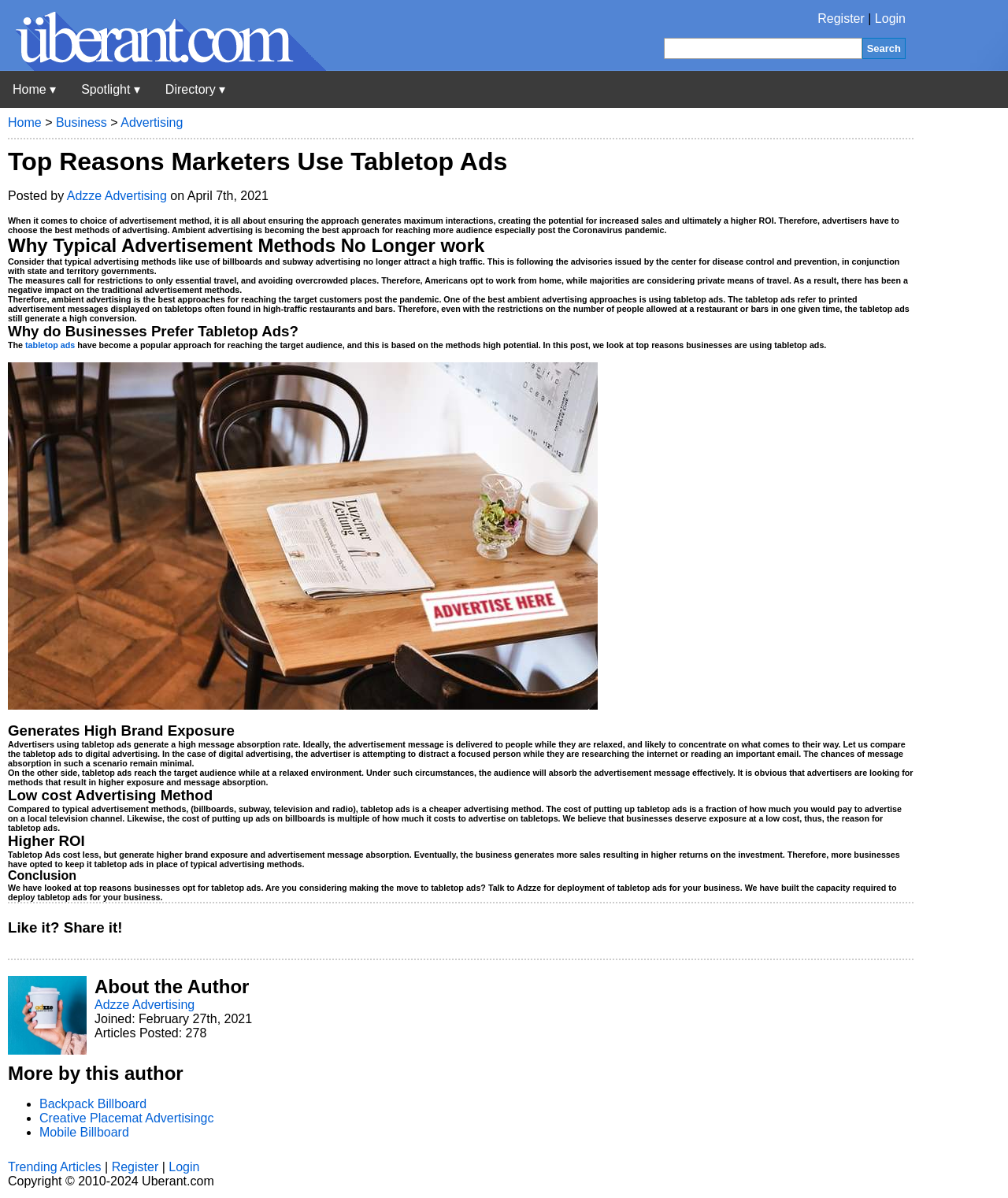Kindly determine the bounding box coordinates of the area that needs to be clicked to fulfill this instruction: "Go to Home page".

[0.0, 0.059, 0.068, 0.09]